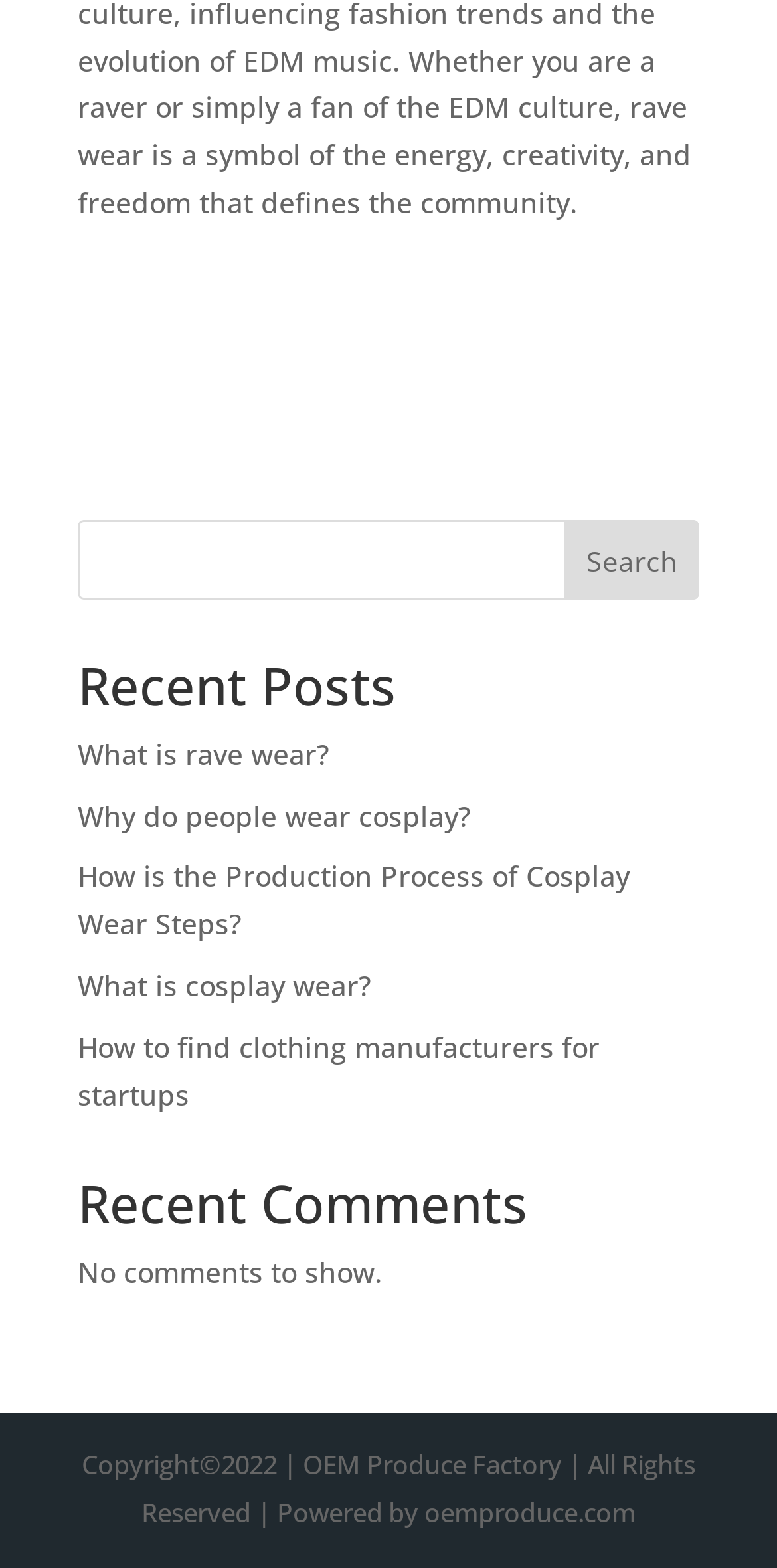What is the copyright year of the website?
Based on the image, give a one-word or short phrase answer.

2022